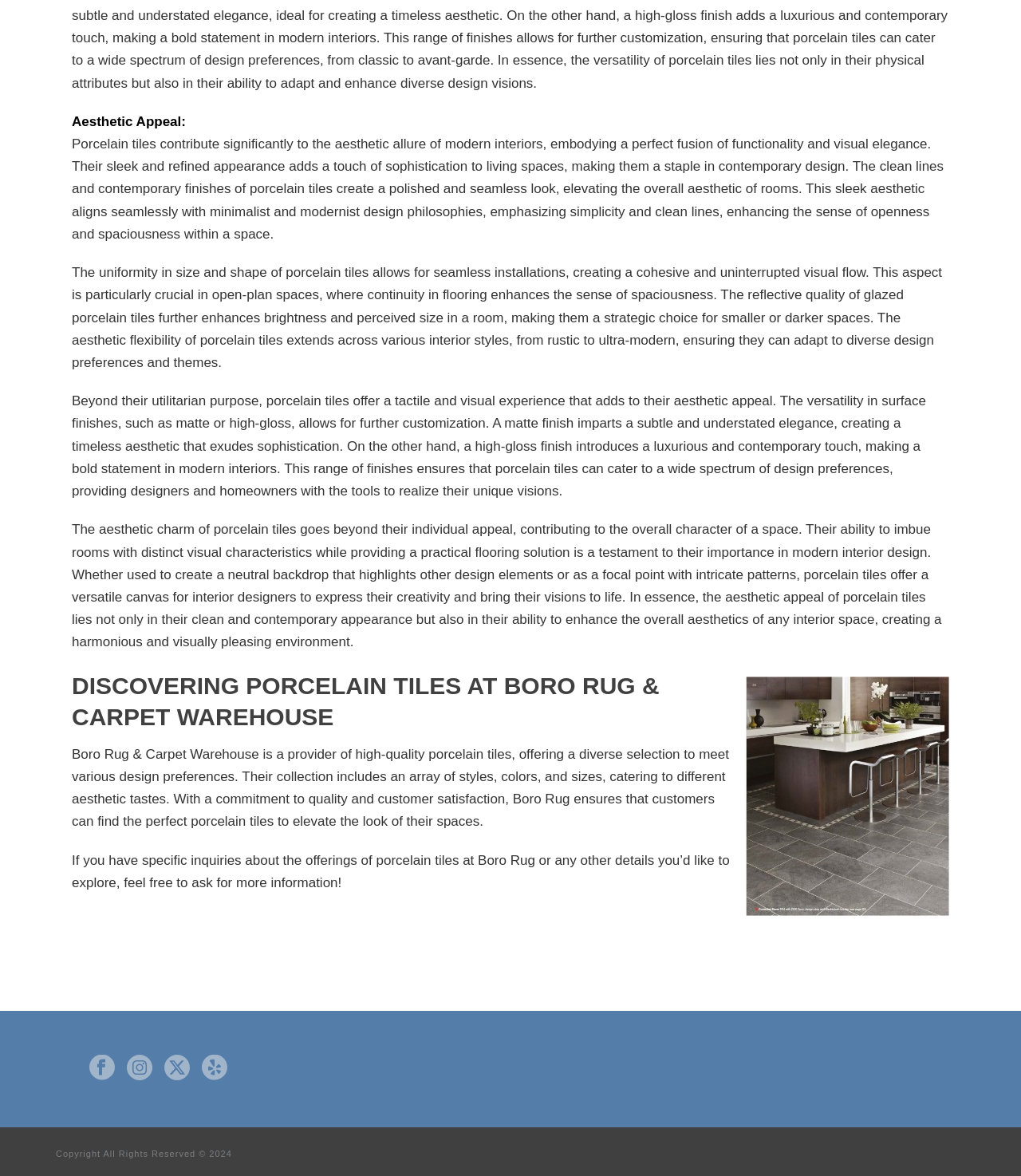What social media platforms can you follow Boro Rug & Carpet Warehouse on?
Please analyze the image and answer the question with as much detail as possible.

The webpage provides links to follow Boro Rug & Carpet Warehouse on various social media platforms, including Facebook, Instagram, Twitter, and Yelp, which are indicated by the corresponding icons and text.